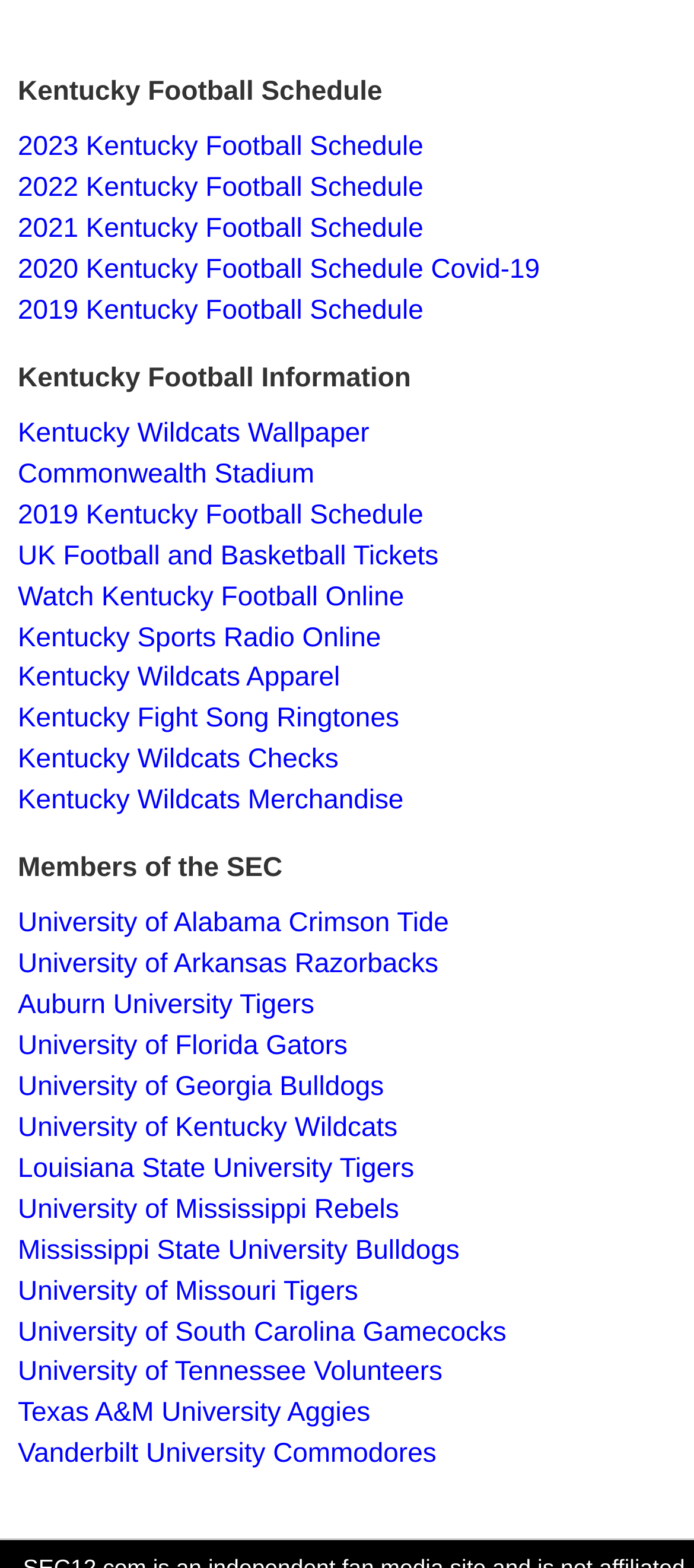How many Kentucky football schedules are listed?
Please provide a detailed and comprehensive answer to the question.

I counted the number of links with 'Kentucky Football Schedule' in their text, and there are 5 of them, corresponding to different years.